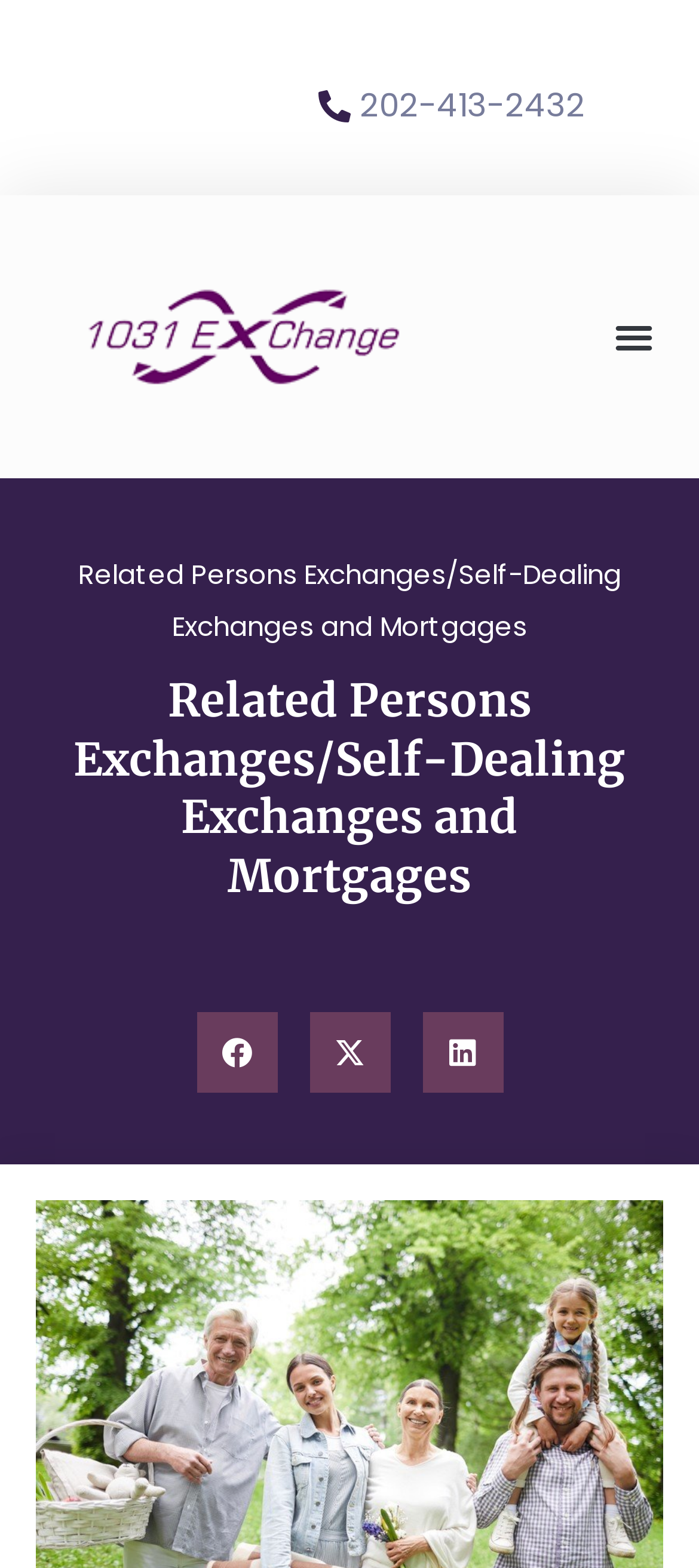What is the logo of the website?
Could you answer the question in a detailed manner, providing as much information as possible?

I found the logo of the website by looking at the image element with the text '1031Exc.com logo' which is located at the top left of the webpage.